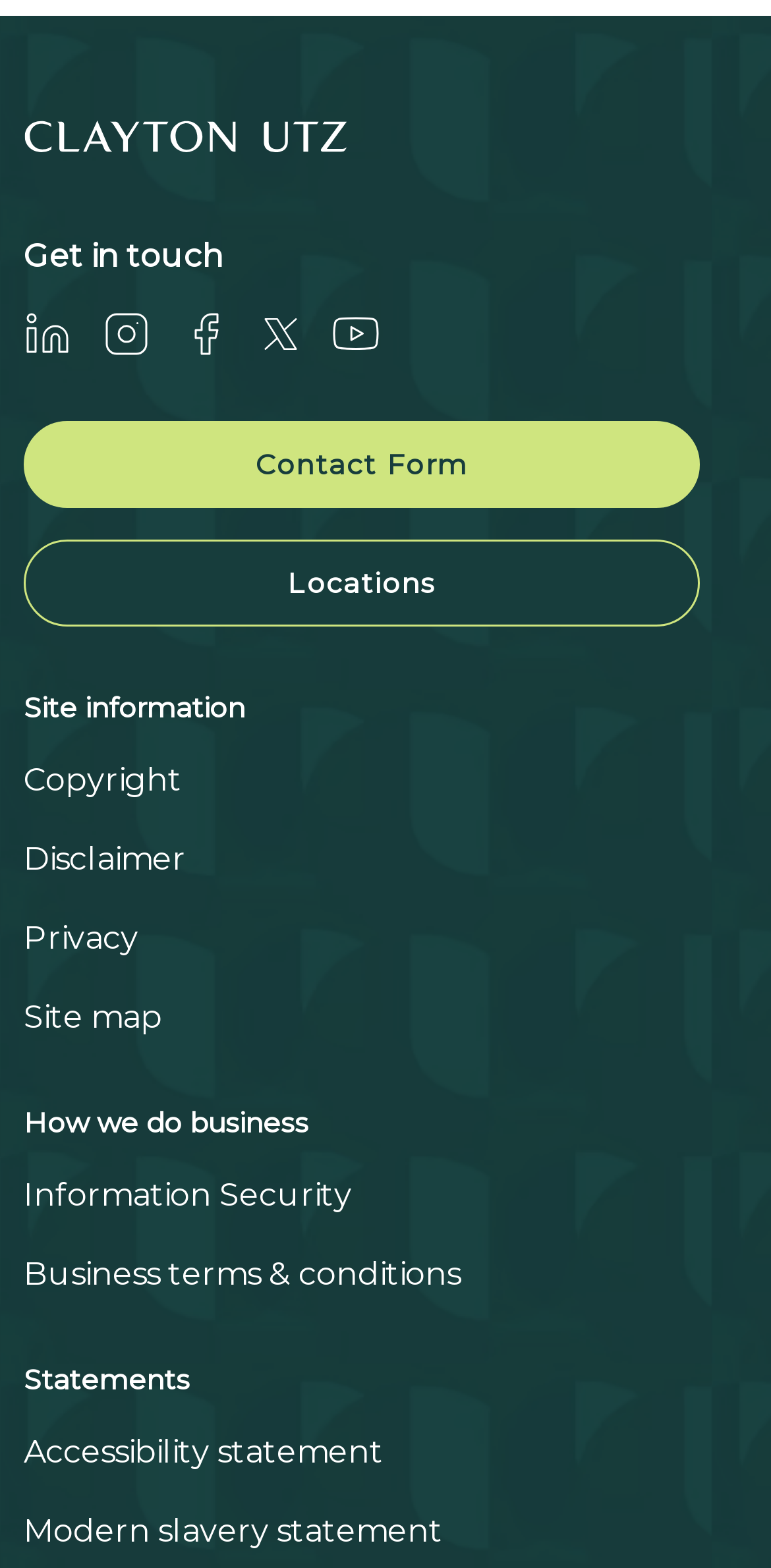Return the bounding box coordinates of the UI element that corresponds to this description: "Modern slavery statement". The coordinates must be given as four float numbers in the range of 0 and 1, [left, top, right, bottom].

[0.031, 0.964, 0.574, 0.988]